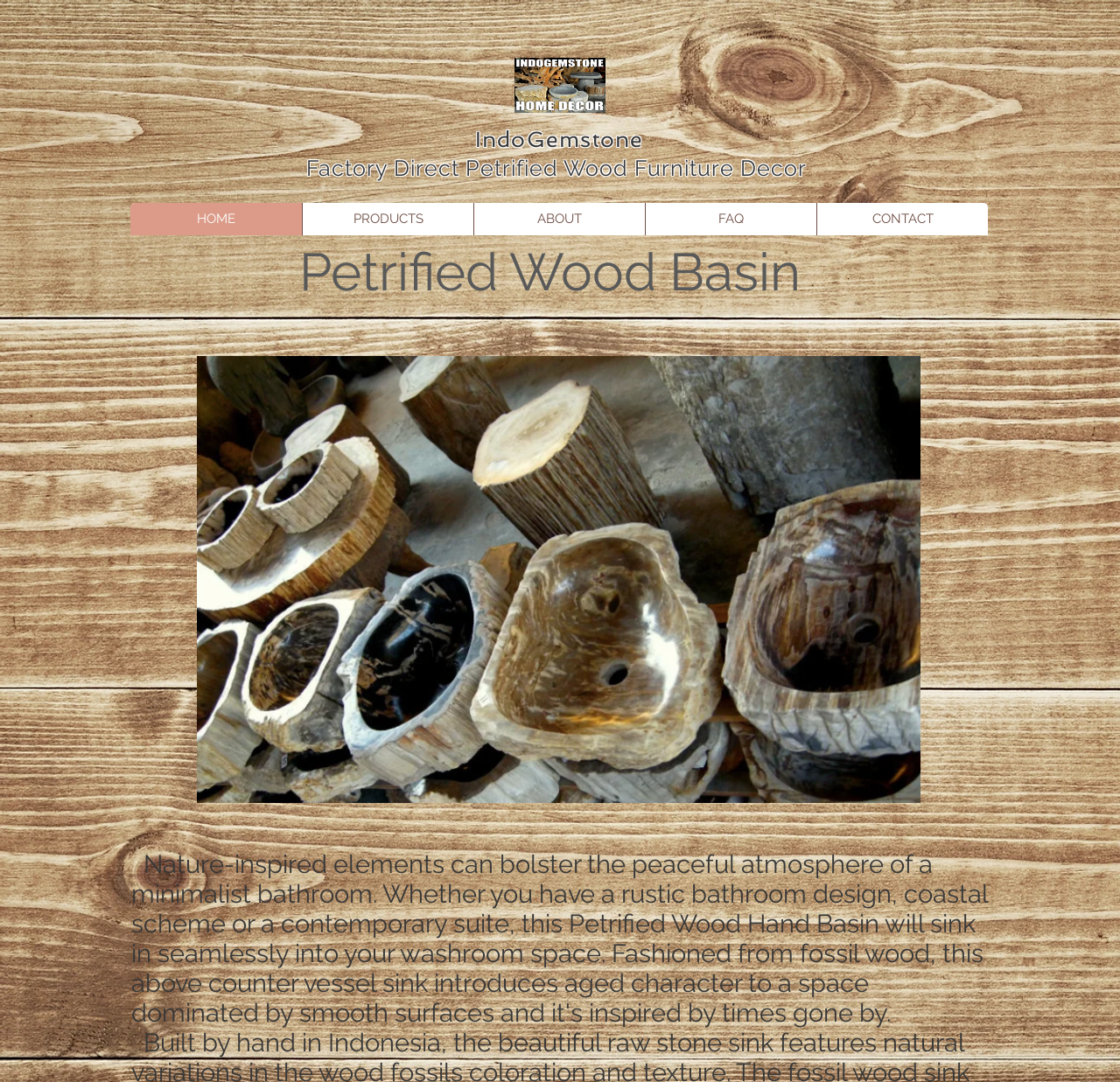Summarize the webpage comprehensively, mentioning all visible components.

The webpage is about Petrified Wood Hand Basin, a product for a minimalist bathroom. At the top left, there is an Indogemstone logo, which is an image linked to the company's homepage. Next to the logo, there is a heading that reads "IndoGemstone". Below the logo, there is a link to the company's homepage.

On the top right, there is a navigation menu labeled "Site" that contains five links: "HOME", "PRODUCTS", "ABOUT", "FAQ", and "CONTACT". These links are arranged horizontally, with "HOME" on the left and "CONTACT" on the right.

Below the navigation menu, there is a heading that reads "Petrified Wood Basin". Underneath the heading, there is a large image of the Petrified Wood Basin, which takes up most of the page. The image is linked to a page with more information about the product.

The overall layout of the page is clean and organized, with a clear focus on the product being showcased. The use of a large image and a prominent heading effectively draws the user's attention to the Petrified Wood Basin.